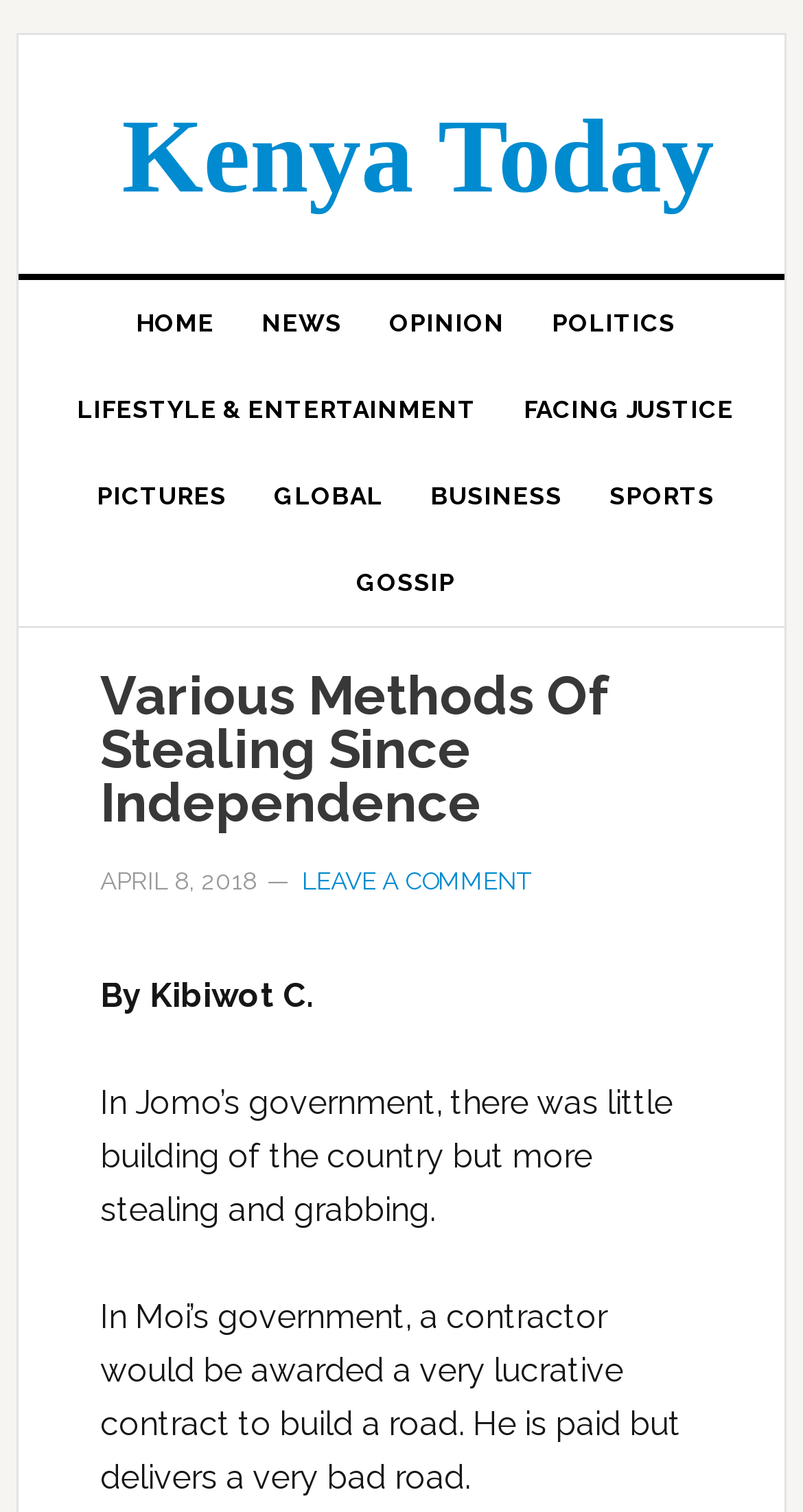Locate the bounding box coordinates of the element you need to click to accomplish the task described by this instruction: "view opinion articles".

[0.454, 0.185, 0.659, 0.242]